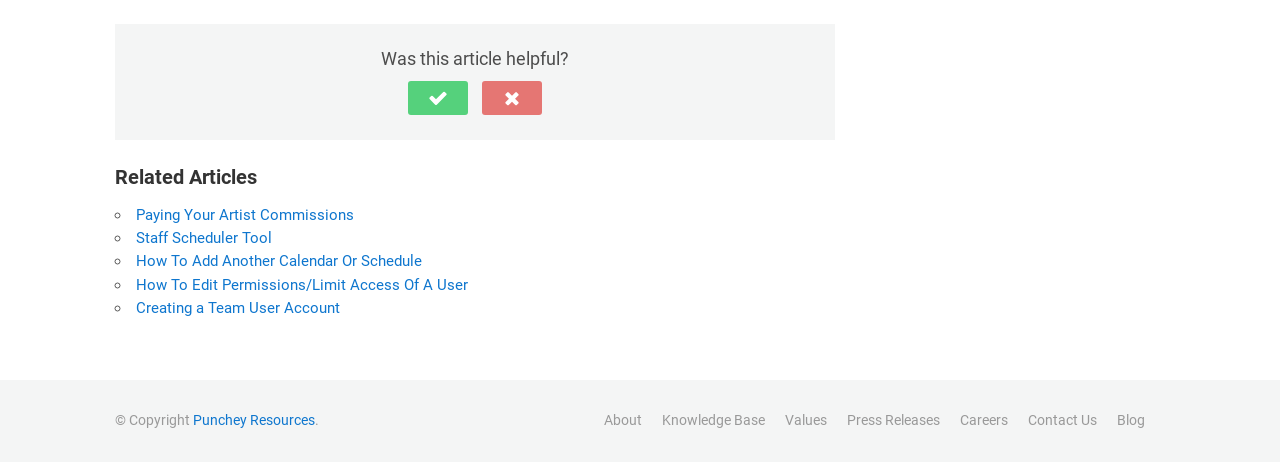What is the purpose of the links at the bottom of the page?
Using the image, respond with a single word or phrase.

To navigate to other pages